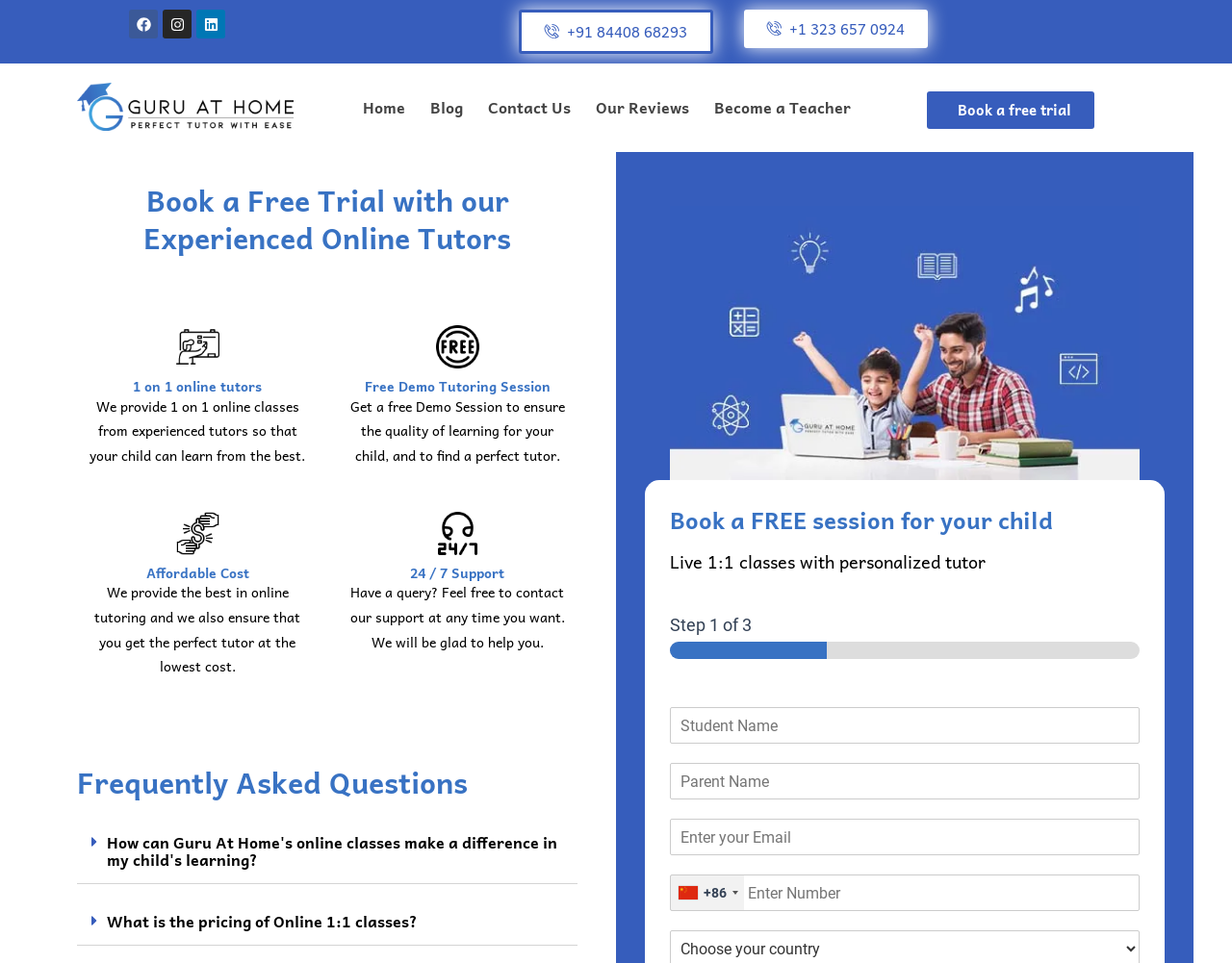Identify the bounding box coordinates of the clickable region required to complete the instruction: "Click on Facebook link". The coordinates should be given as four float numbers within the range of 0 and 1, i.e., [left, top, right, bottom].

[0.105, 0.01, 0.128, 0.04]